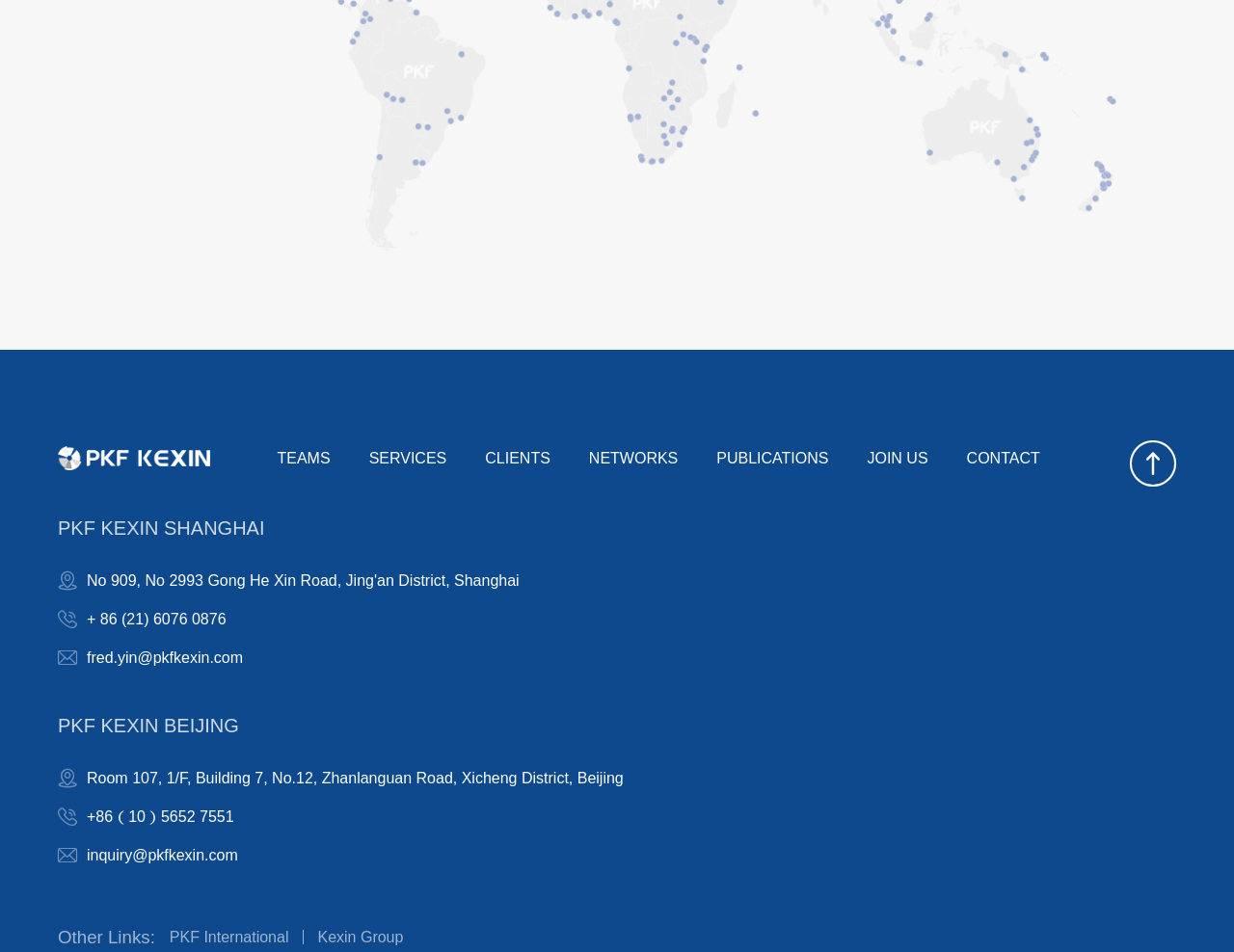Provide a brief response in the form of a single word or phrase:
What is the first link on the top navigation bar?

TEAMS